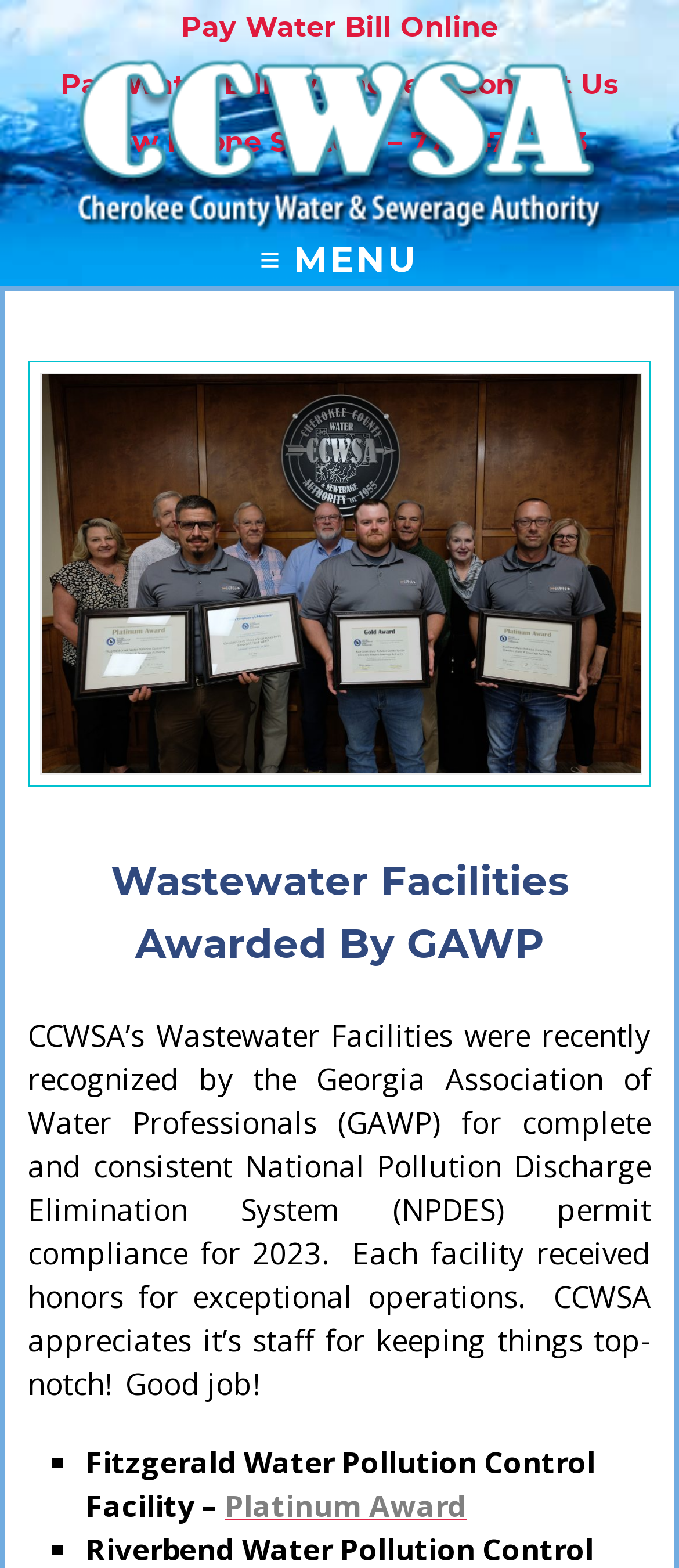Write an elaborate caption that captures the essence of the webpage.

The webpage appears to be about the CCWSA (Central Clayton Water System Authority) and its wastewater facilities receiving awards from the Georgia Association of Water Professionals. 

At the top of the page, there is a header image with the CCWSA logo, spanning almost the entire width of the page. Below the header image, there are four links: "Pay Water Bill Online", "Pay Water Bill By Phone", "Contact Us", and "New Phone System – 770.479.1813", arranged horizontally across the page. 

On the left side of the page, there is a menu button labeled "≡ MENU". 

The main content of the page is an article about the CCWSA's wastewater facilities receiving awards. The article is accompanied by a large image that takes up most of the page's width. The article's title, "Wastewater Facilities Awarded By GAWP", is prominently displayed above the text. The text describes how the facilities were recognized for their NPDES permit compliance and exceptional operations. 

Below the article, there is a list with a single item, "Fitzgerald Water Pollution Control Facility –", which is followed by a link to a "Platinum Award".